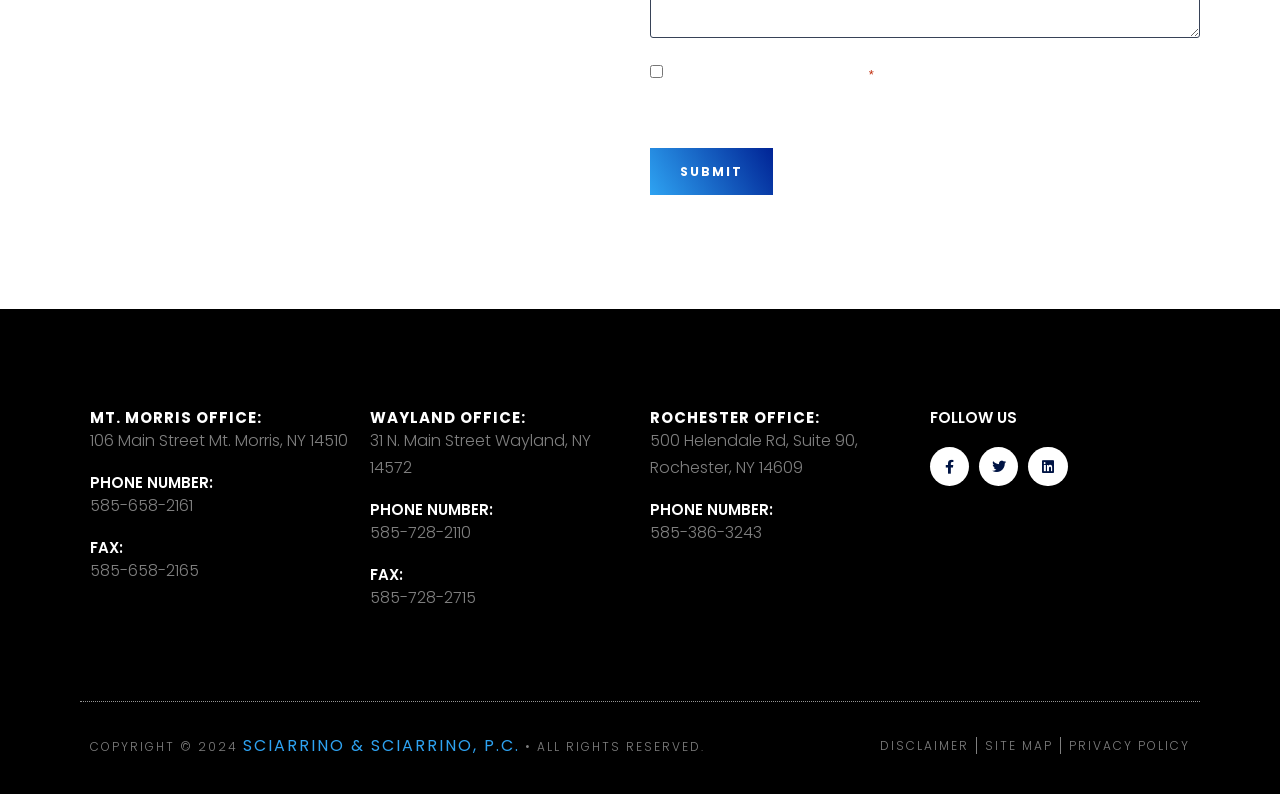Determine the bounding box coordinates of the clickable element to complete this instruction: "Submit the form". Provide the coordinates in the format of four float numbers between 0 and 1, [left, top, right, bottom].

[0.508, 0.186, 0.604, 0.246]